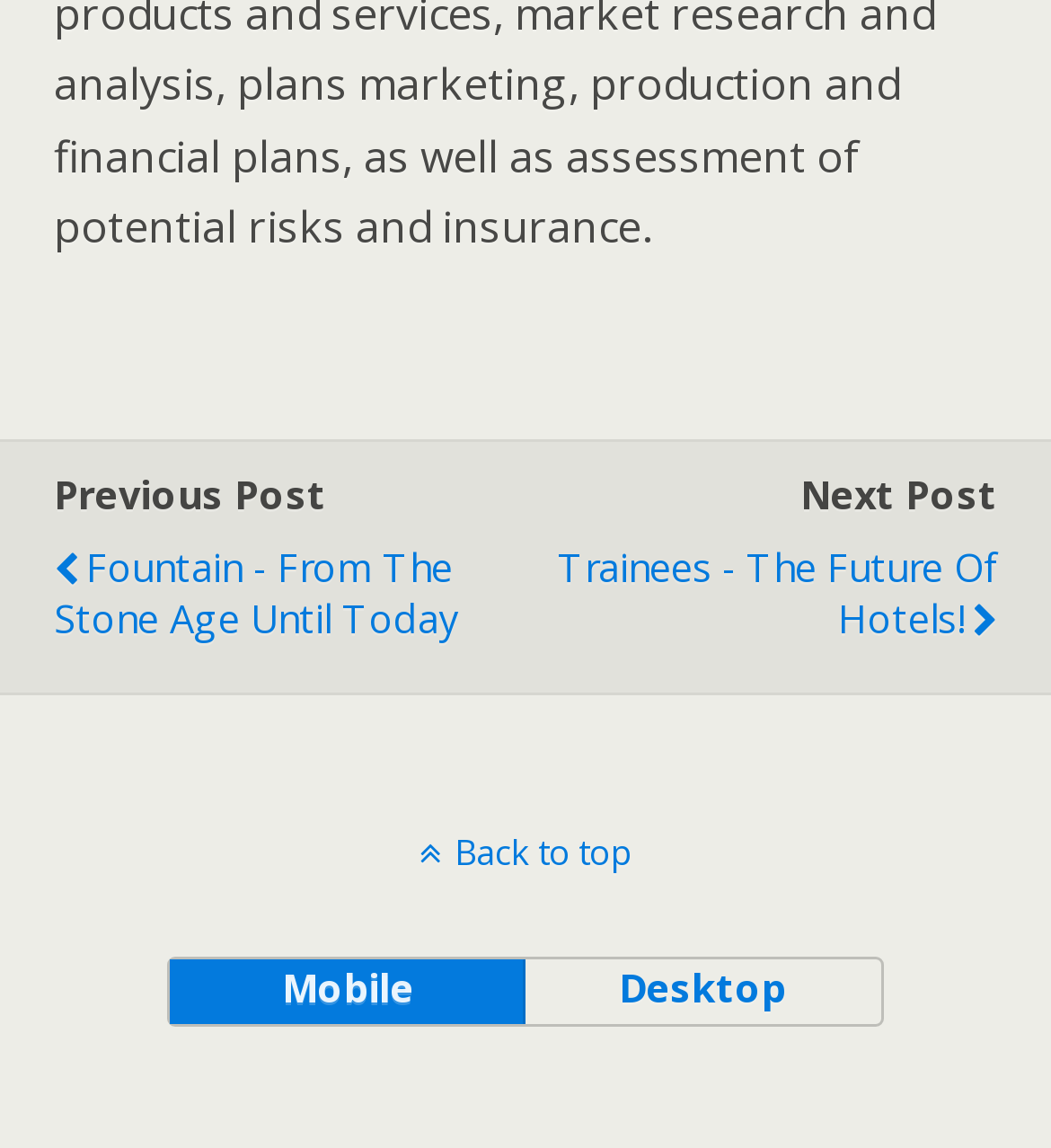What is the position of the 'Mobile' button relative to the 'Desktop' button?
Give a single word or phrase answer based on the content of the image.

Left